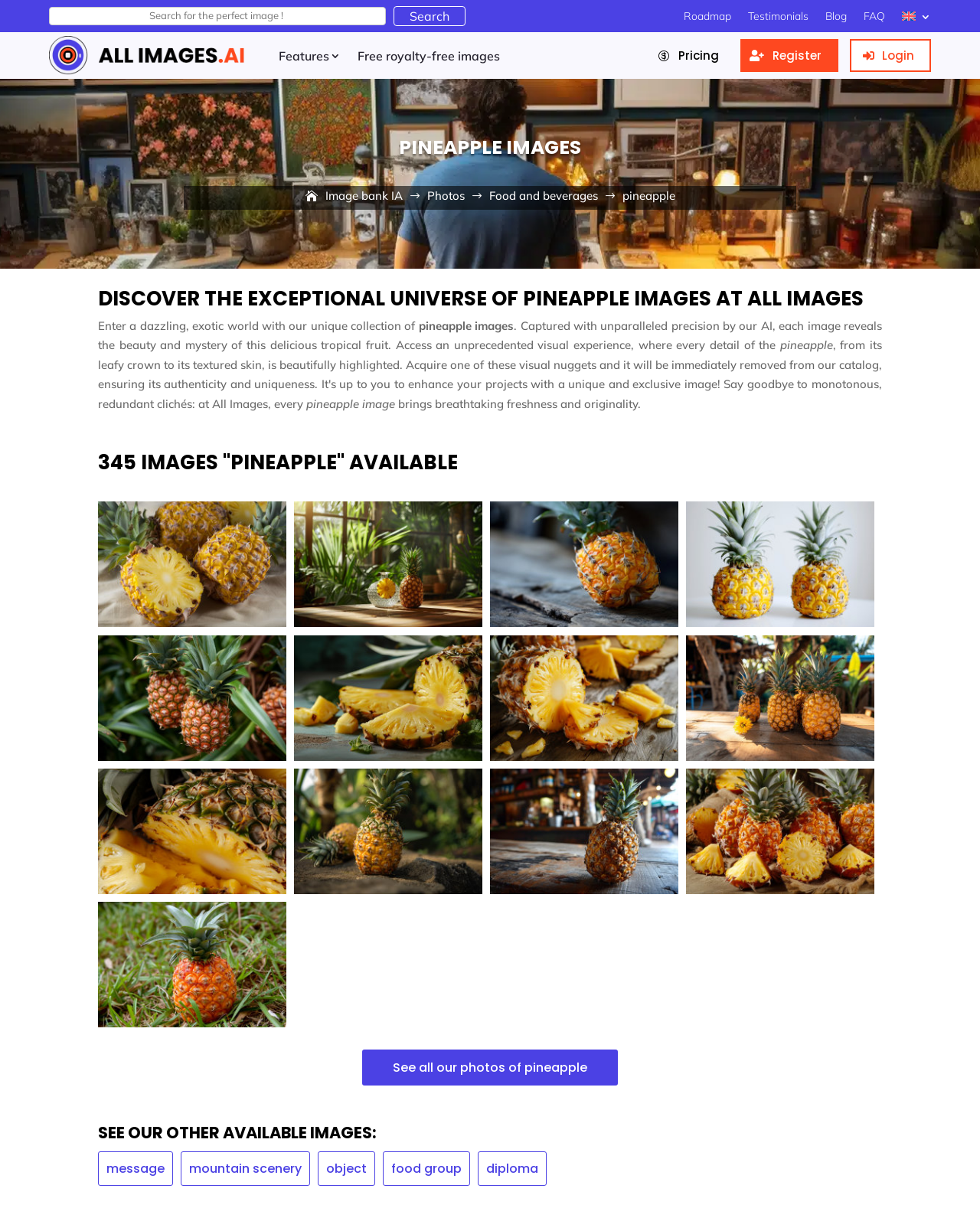Identify the bounding box coordinates of the region that needs to be clicked to carry out this instruction: "Register now". Provide these coordinates as four float numbers ranging from 0 to 1, i.e., [left, top, right, bottom].

[0.755, 0.032, 0.855, 0.06]